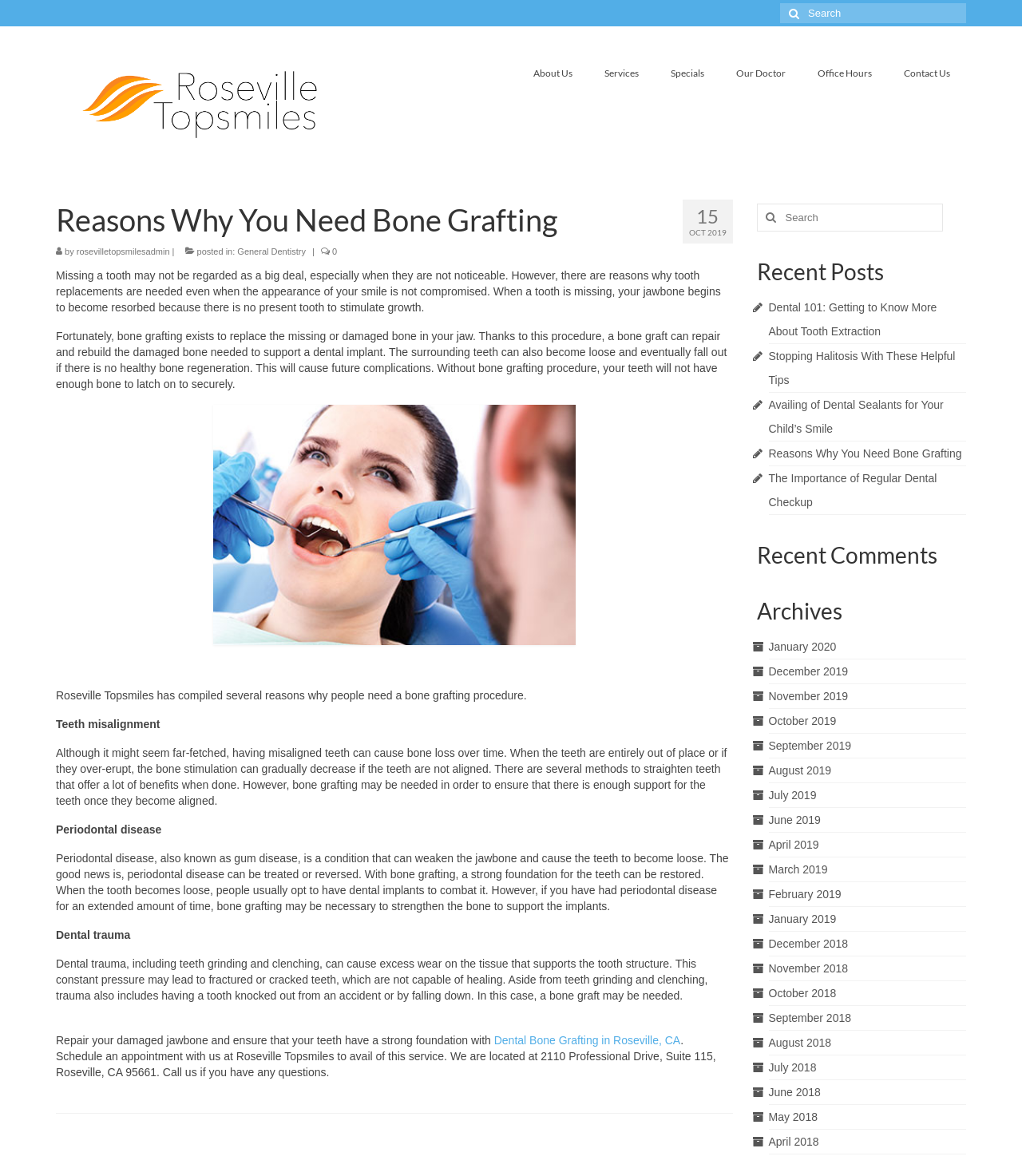Use a single word or phrase to answer the question: What can happen if a tooth is missing?

Jawbone becomes resorbed